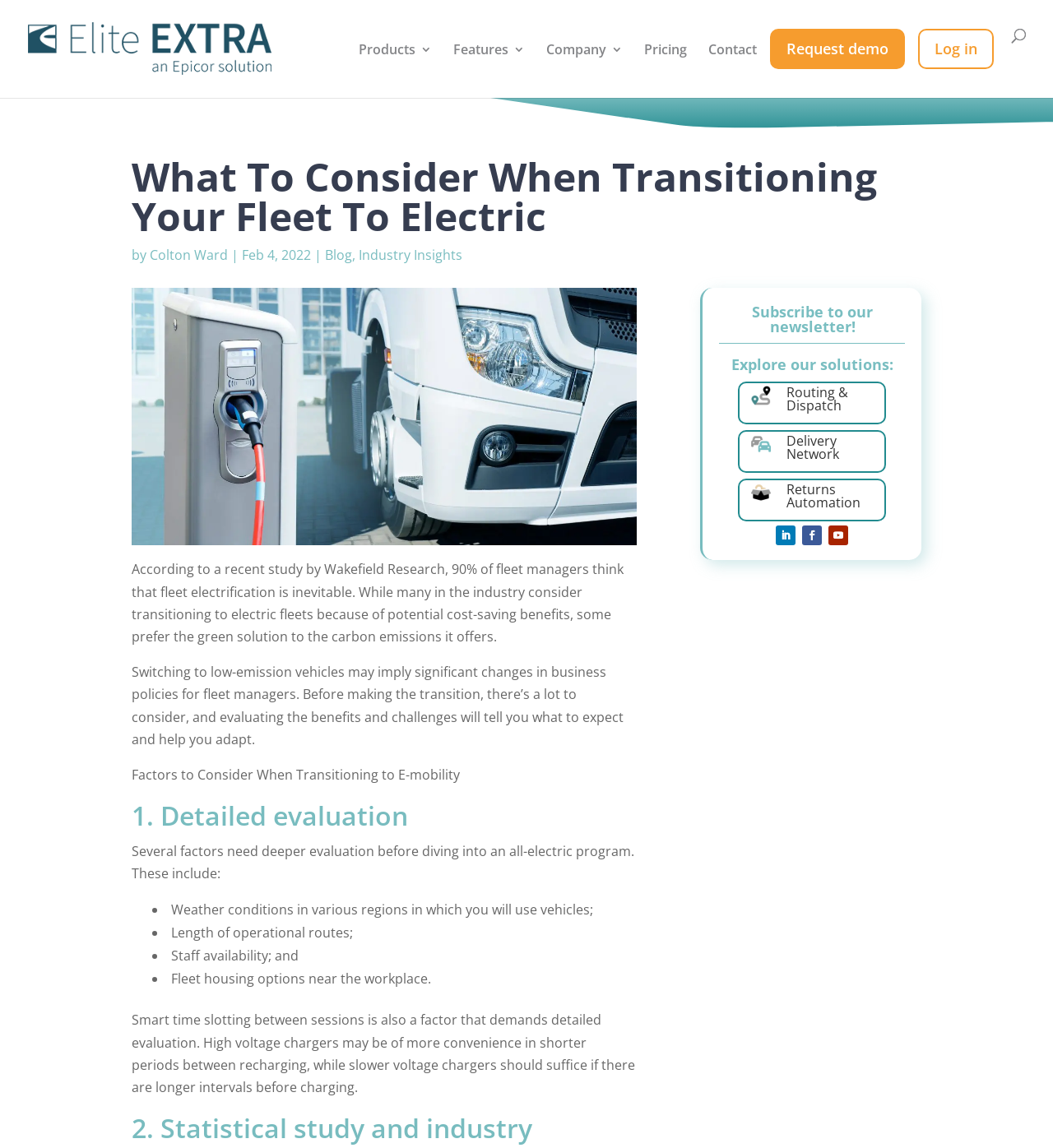Give an in-depth explanation of the webpage layout and content.

This webpage is about transitioning a fleet to electric vehicles, with a focus on the considerations that fleet managers should take into account. At the top of the page, there is a navigation menu with links to "Products", "Features", "Company", "Pricing", "Contact", "Request demo", and "Log in". Below the navigation menu, there is a heading that reads "What To Consider When Transitioning Your Fleet To Electric". 

To the right of the heading, there is a link to the author's name, "Colton Ward", and the date "Feb 4, 2022". Below the heading, there is a large image that takes up most of the width of the page. 

The main content of the page starts below the image, with a paragraph that discusses the inevitability of fleet electrification and the potential benefits of transitioning to electric fleets. The paragraph is followed by another one that explains the need for fleet managers to consider the benefits and challenges of transitioning to electric fleets.

Below these paragraphs, there is a heading that reads "Factors to Consider When Transitioning to E-mobility". This is followed by a numbered list, with the first point being "Detailed evaluation". This point is further broken down into several sub-points, including the need to evaluate weather conditions, operational routes, staff availability, and fleet housing options.

The page also includes a section that discusses the importance of smart time slotting between charging sessions. 

At the bottom of the page, there is a section that encourages visitors to subscribe to the newsletter and explore the company's solutions, including routing and dispatch, delivery network, and returns automation. There are also social media links and a call-to-action button to request a demo.